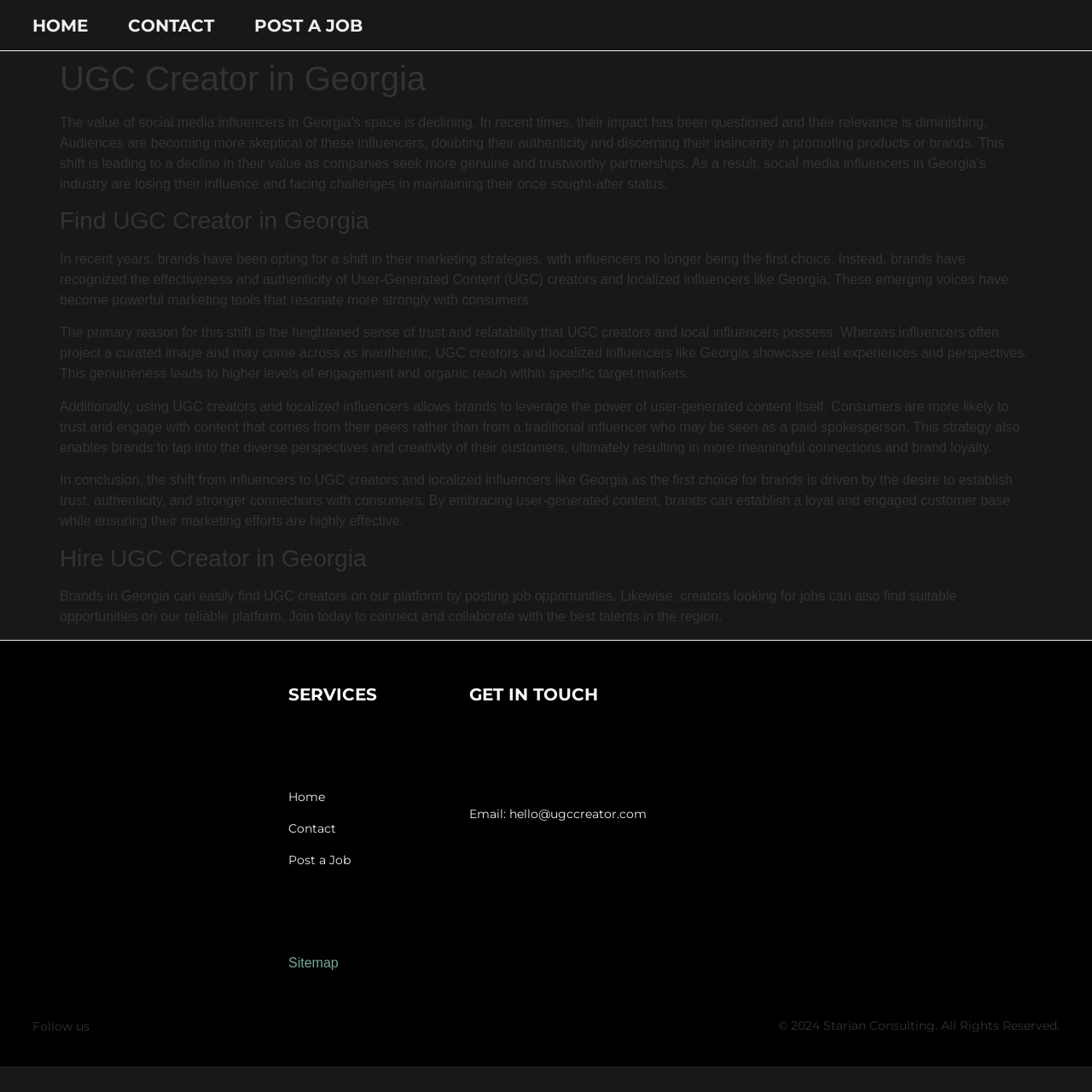What type of content do UGC creators showcase?
Look at the screenshot and respond with a single word or phrase.

Real experiences and perspectives